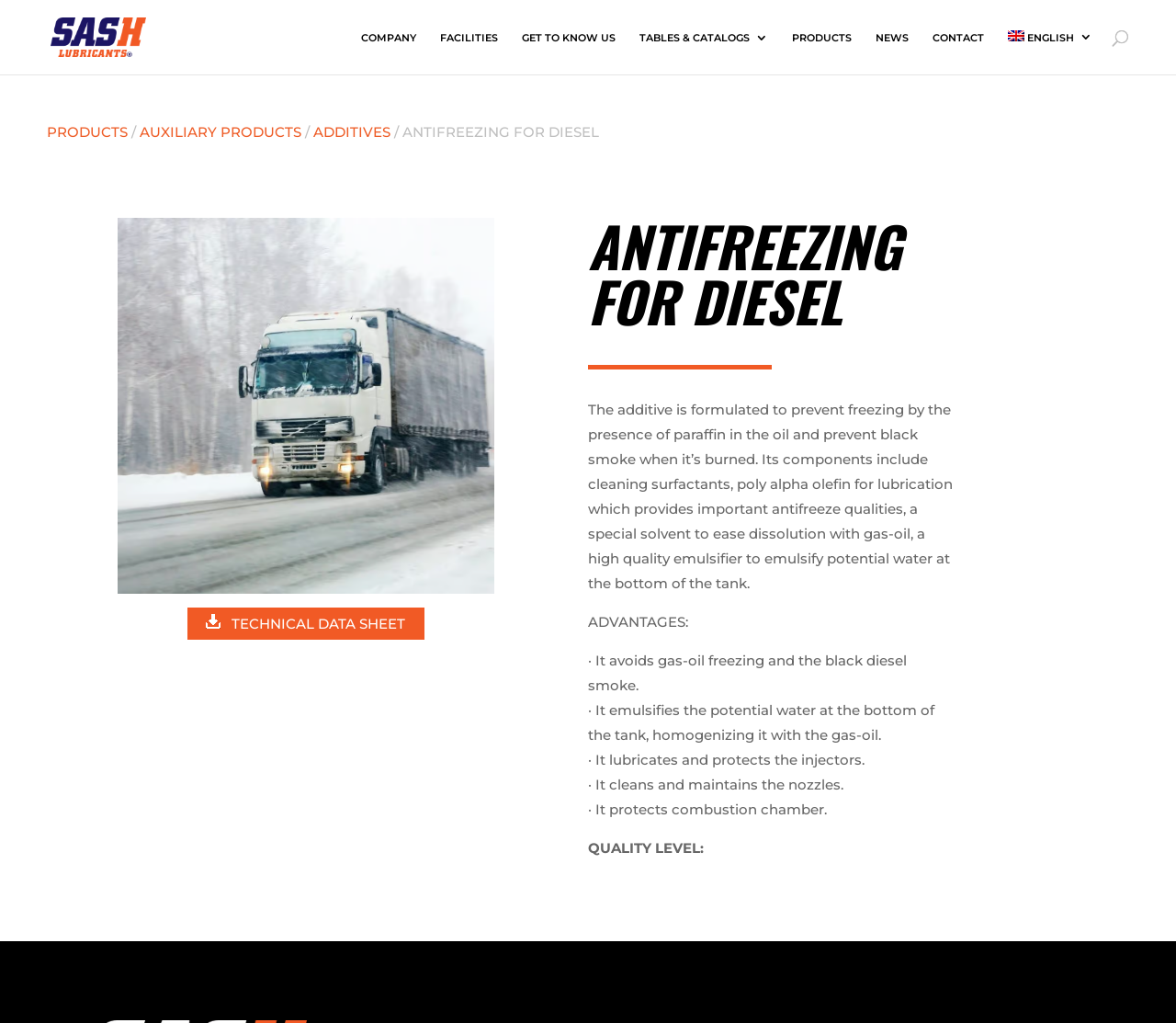What is the purpose of the additive?
Refer to the screenshot and answer in one word or phrase.

Prevent freezing and black smoke